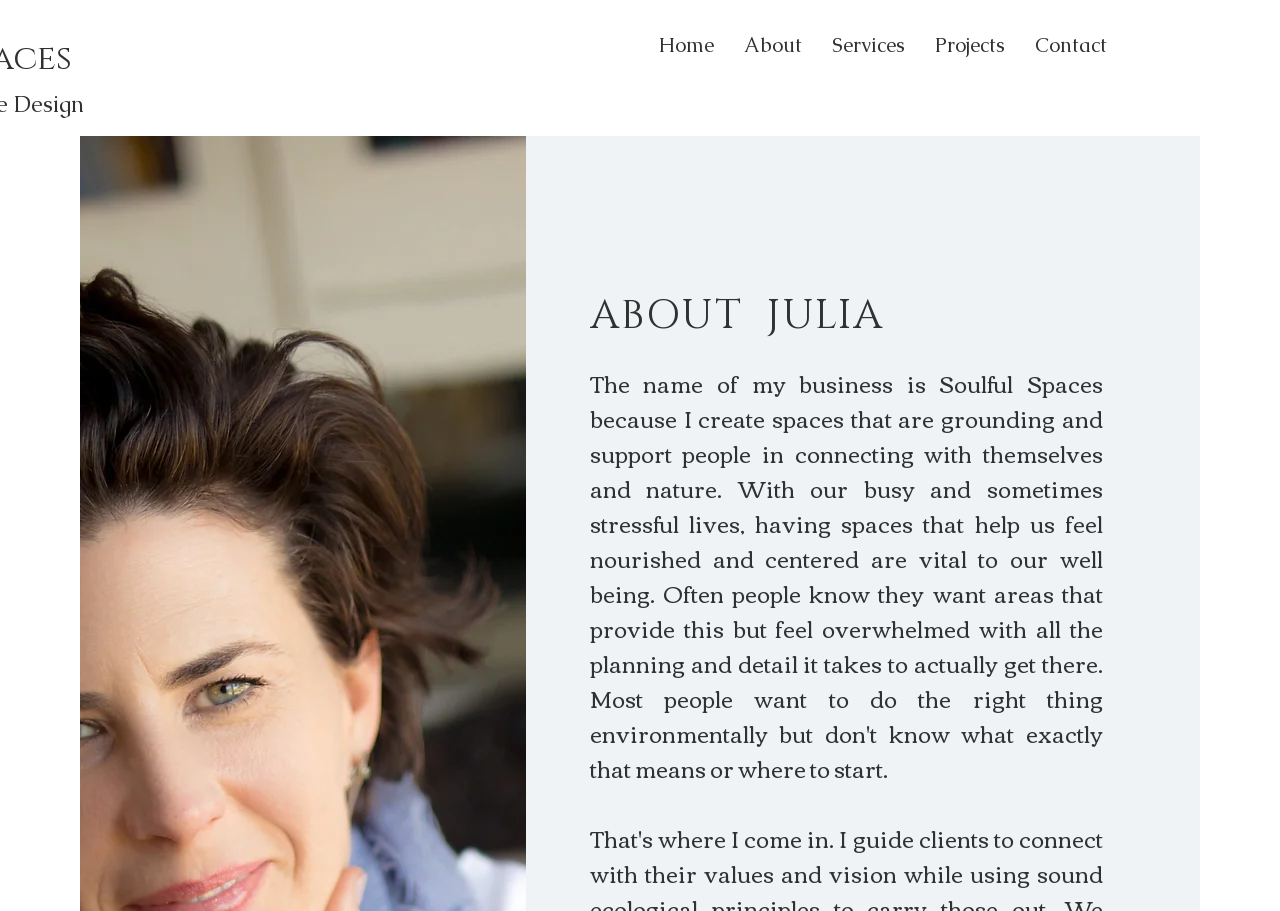Refer to the image and answer the question with as much detail as possible: What can you find on the 'Projects' page?

The navigation menu at the top of the webpage has a link to 'Projects', which suggests that the 'Projects' page will showcase Julia Parker's projects, likely related to landscape design and outdoor rooms.